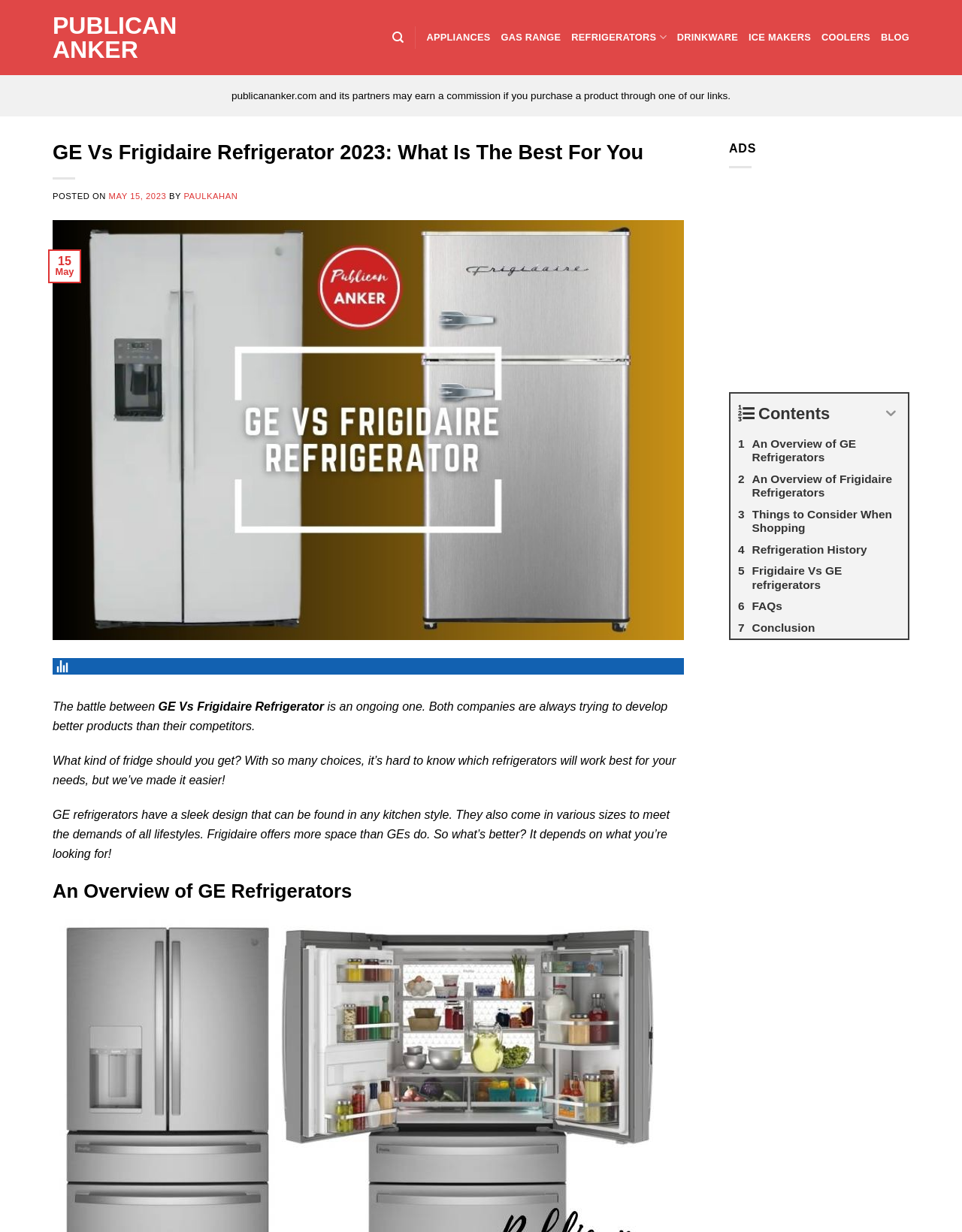Pinpoint the bounding box coordinates of the element to be clicked to execute the instruction: "Click on the 'APPLIANCES' link".

[0.443, 0.018, 0.51, 0.043]